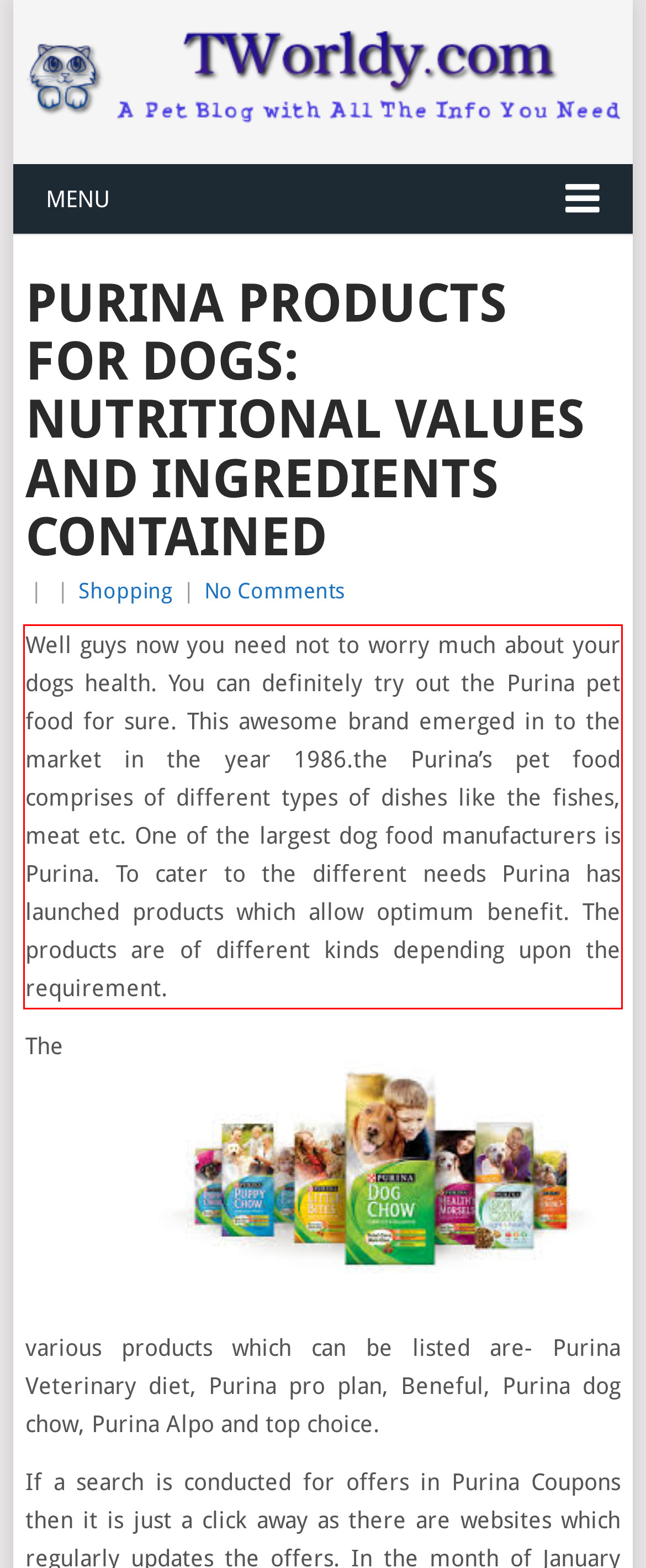You are given a screenshot of a webpage with a UI element highlighted by a red bounding box. Please perform OCR on the text content within this red bounding box.

Well guys now you need not to worry much about your dogs health. You can definitely try out the Purina pet food for sure. This awesome brand emerged in to the market in the year 1986.the Purina’s pet food comprises of different types of dishes like the fishes, meat etc. One of the largest dog food manufacturers is Purina. To cater to the different needs Purina has launched products which allow optimum benefit. The products are of different kinds depending upon the requirement.